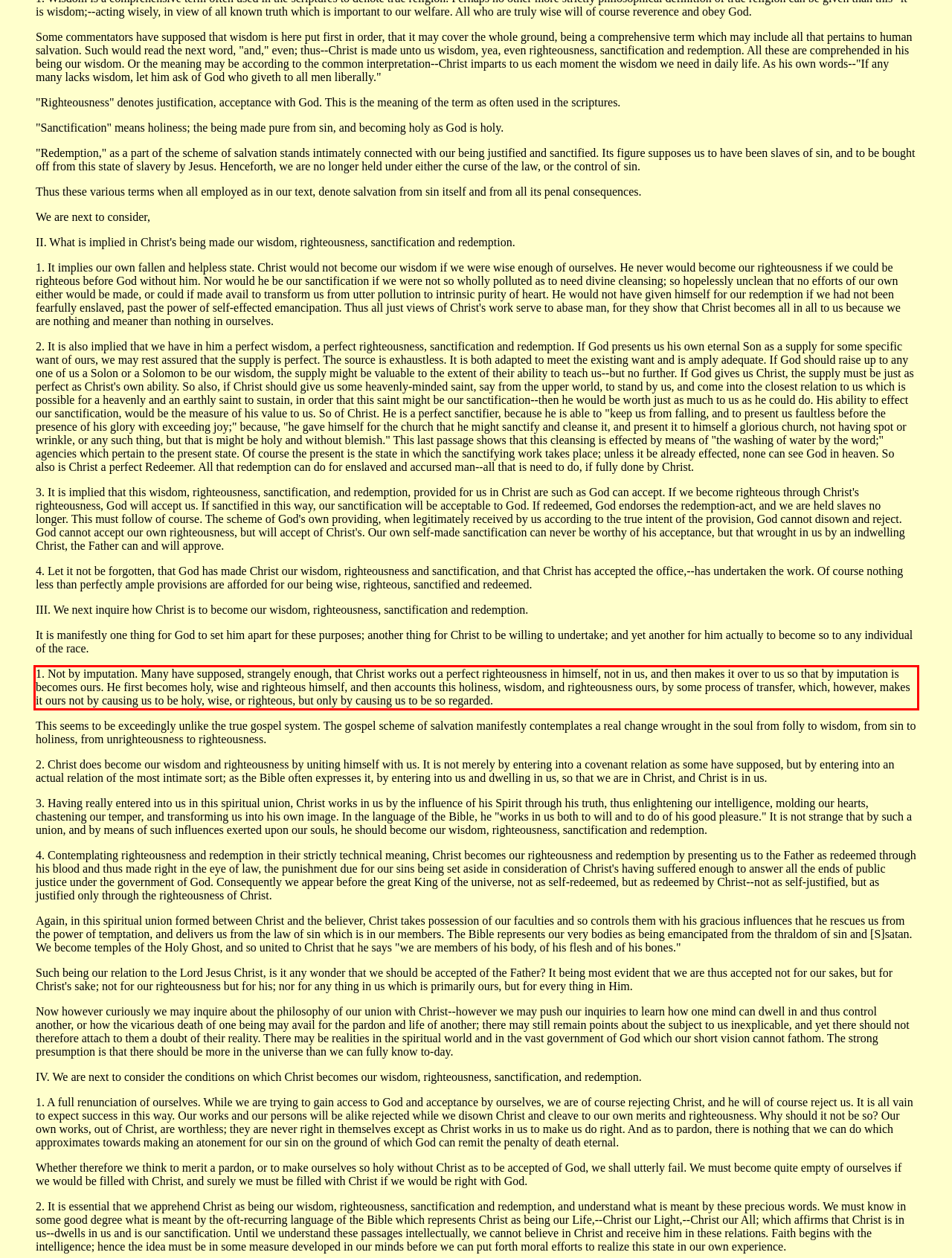Please perform OCR on the text within the red rectangle in the webpage screenshot and return the text content.

1. Not by imputation. Many have supposed, strangely enough, that Christ works out a perfect righteousness in himself, not in us, and then makes it over to us so that by imputation is becomes ours. He first becomes holy, wise and righteous himself, and then accounts this holiness, wisdom, and righteousness ours, by some process of transfer, which, however, makes it ours not by causing us to be holy, wise, or righteous, but only by causing us to be so regarded.